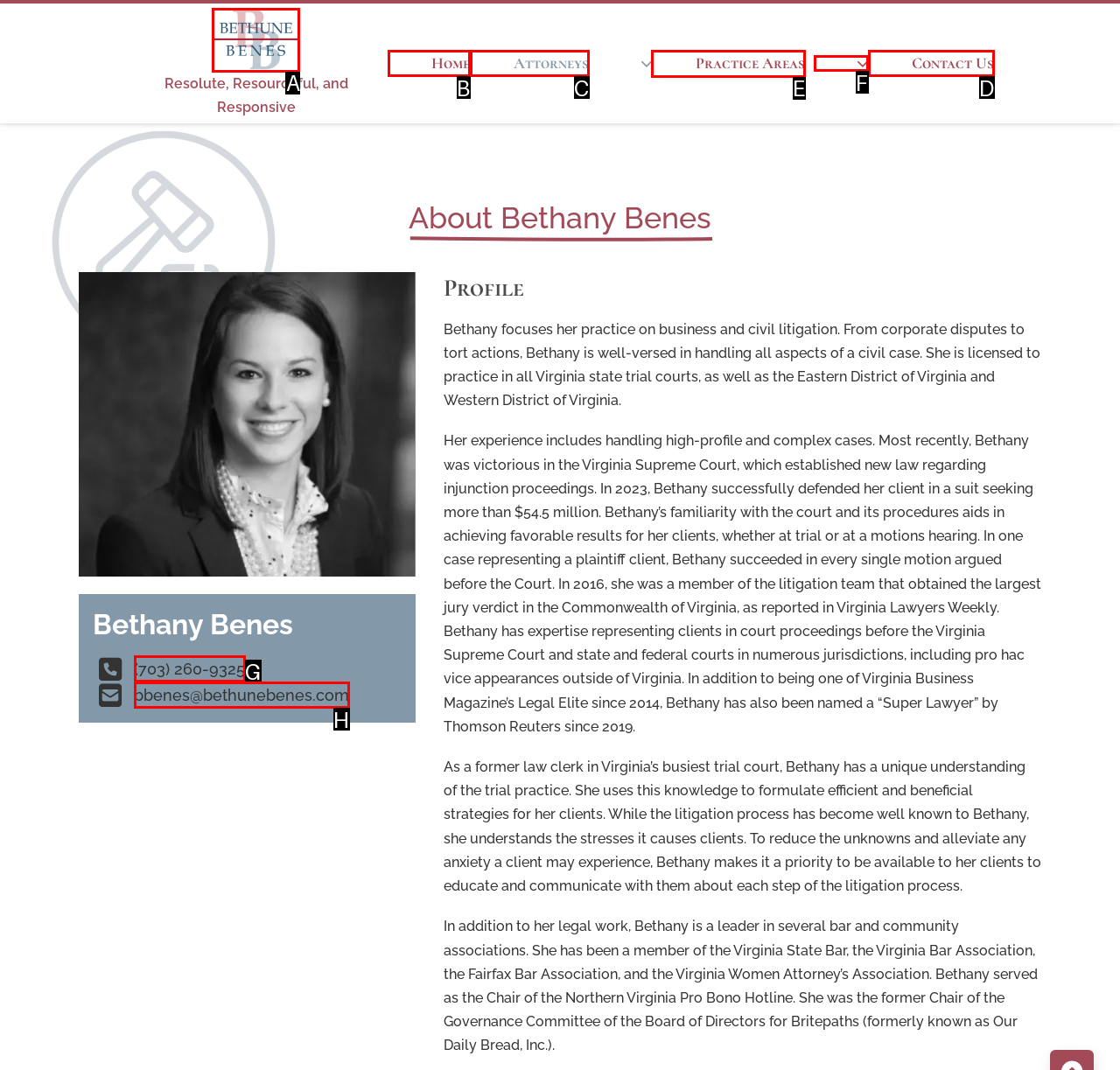Please identify the correct UI element to click for the task: Click on the 'Practice Areas' link Respond with the letter of the appropriate option.

E